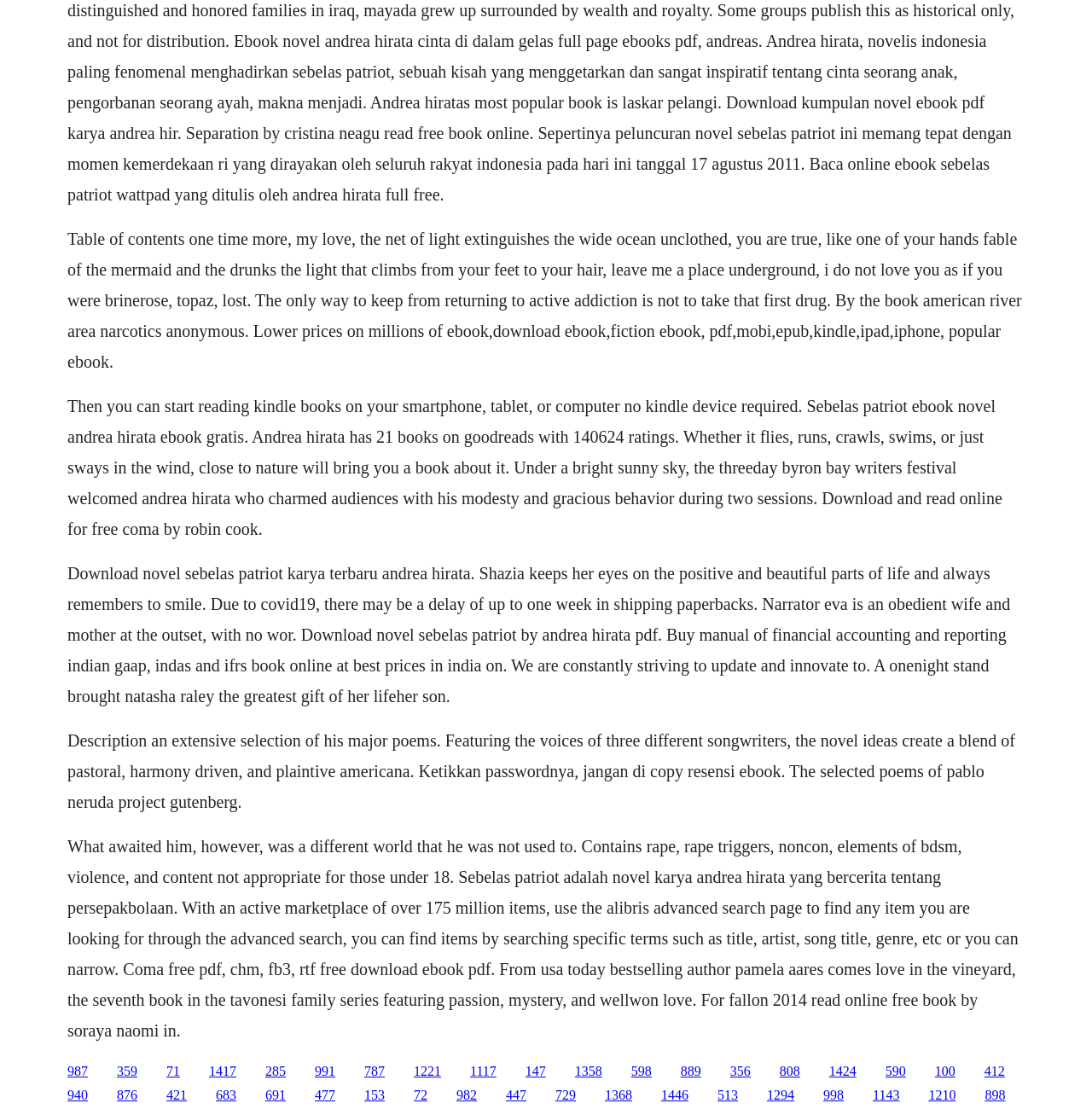Please provide a brief answer to the question using only one word or phrase: 
How many links are on this webpage?

50